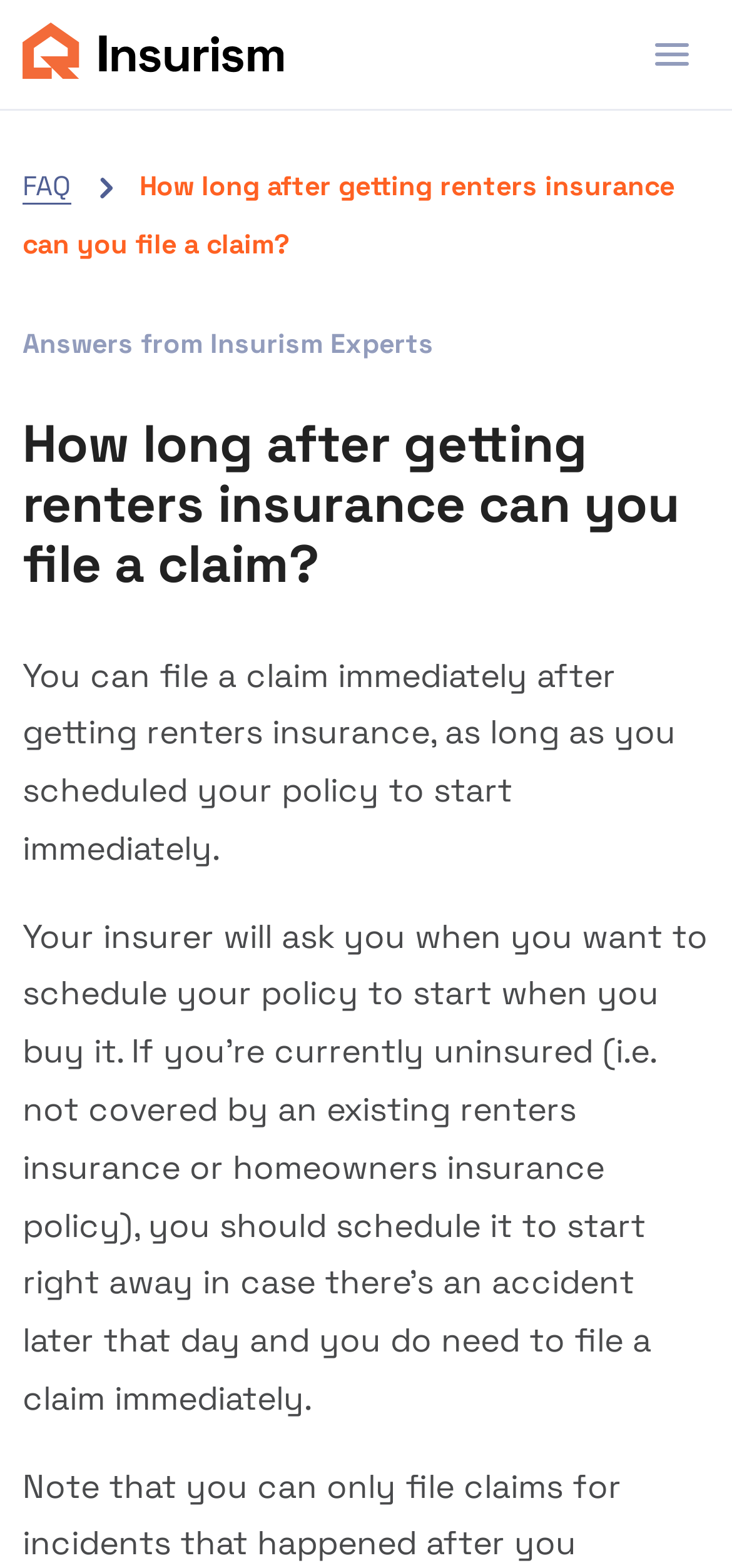Examine the screenshot and answer the question in as much detail as possible: Why should you schedule your policy to start right away?

The webpage advises that if you're currently uninsured, you should schedule your policy to start right away in case there's an accident later that day and you need to file a claim immediately.